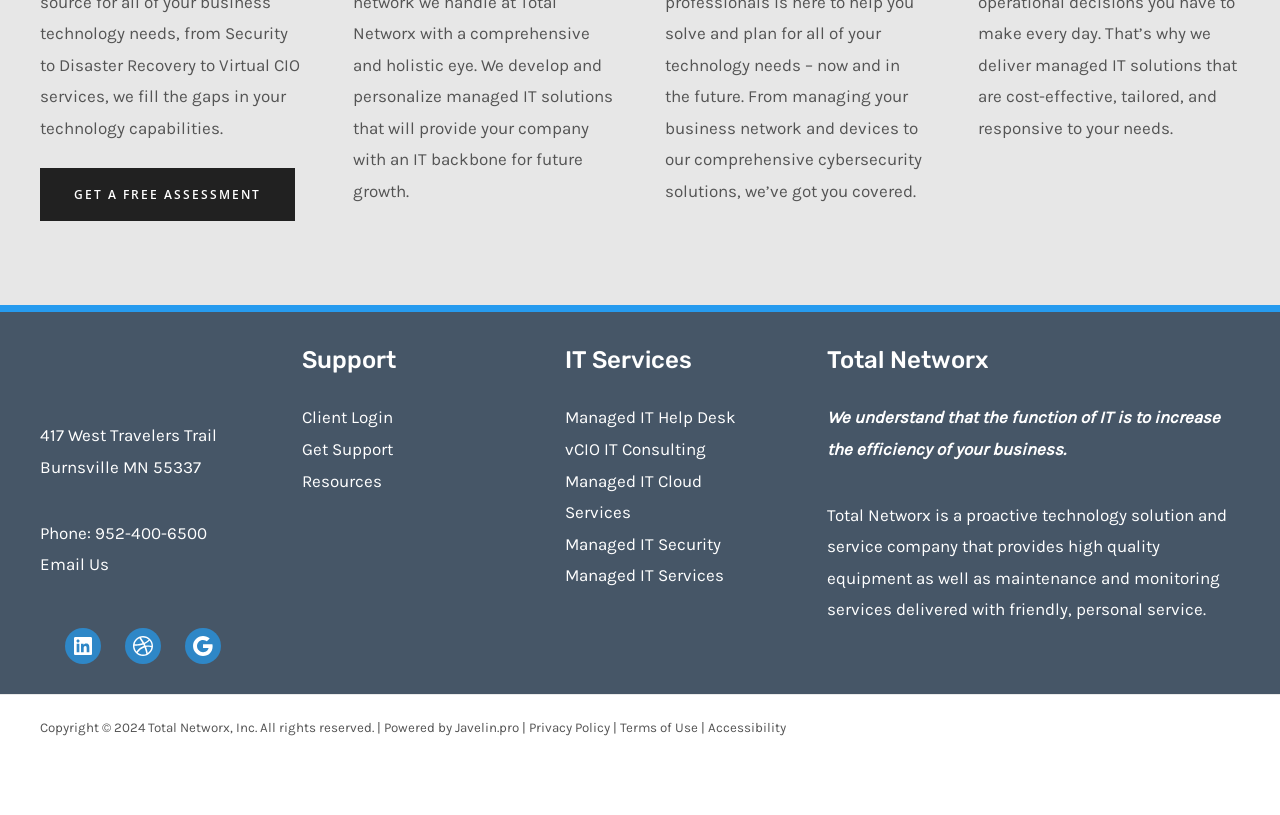Examine the image carefully and respond to the question with a detailed answer: 
What is the company's phone number?

I found the phone number by looking at the footer section of the webpage, specifically in the 'Footer Widget 4' section, where it is listed as 'Phone: 952-400-6500'.